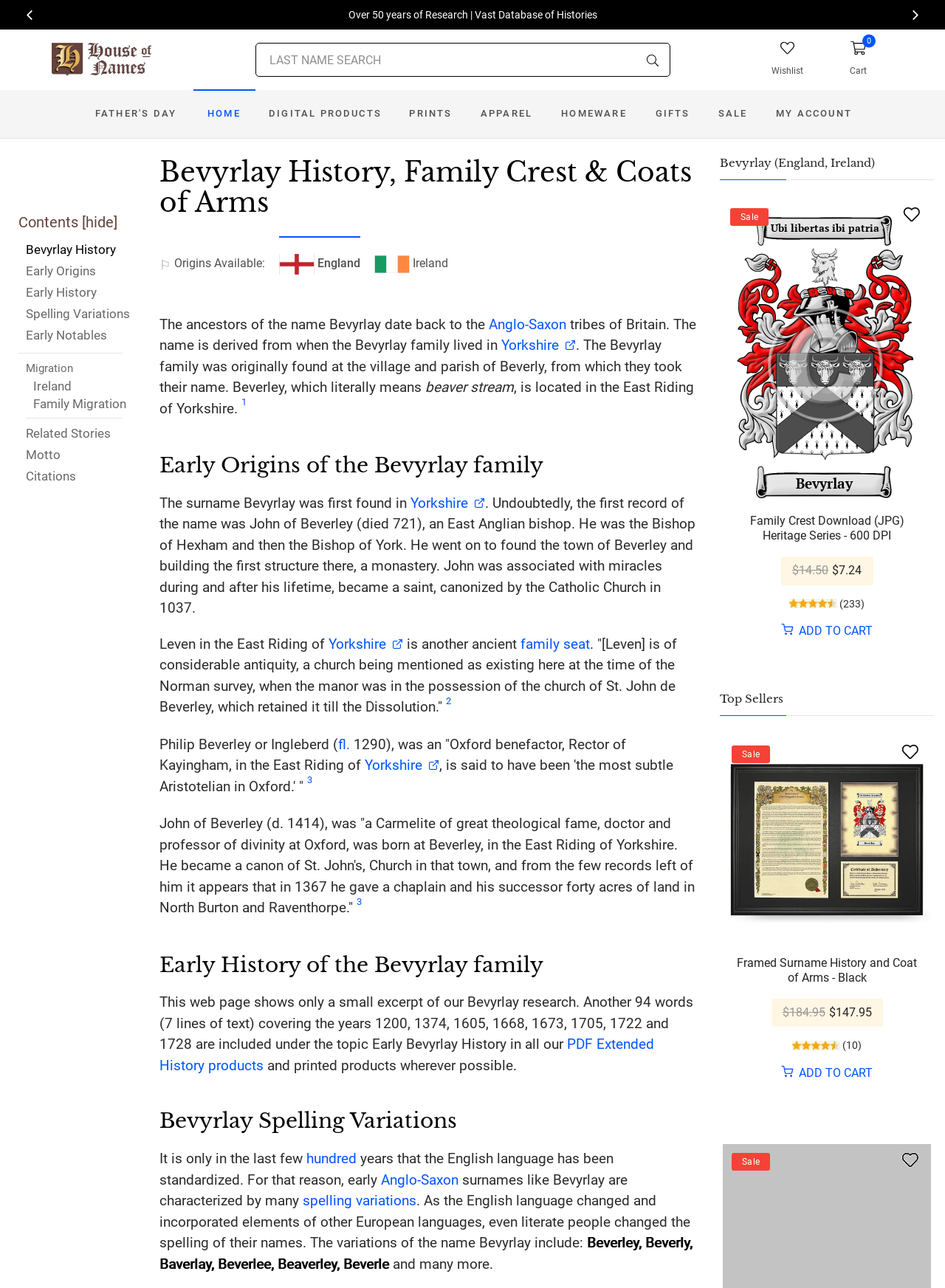Please answer the following question using a single word or phrase: What is the name of the village and parish where the Bevyrlay family took their name from?

Beverley